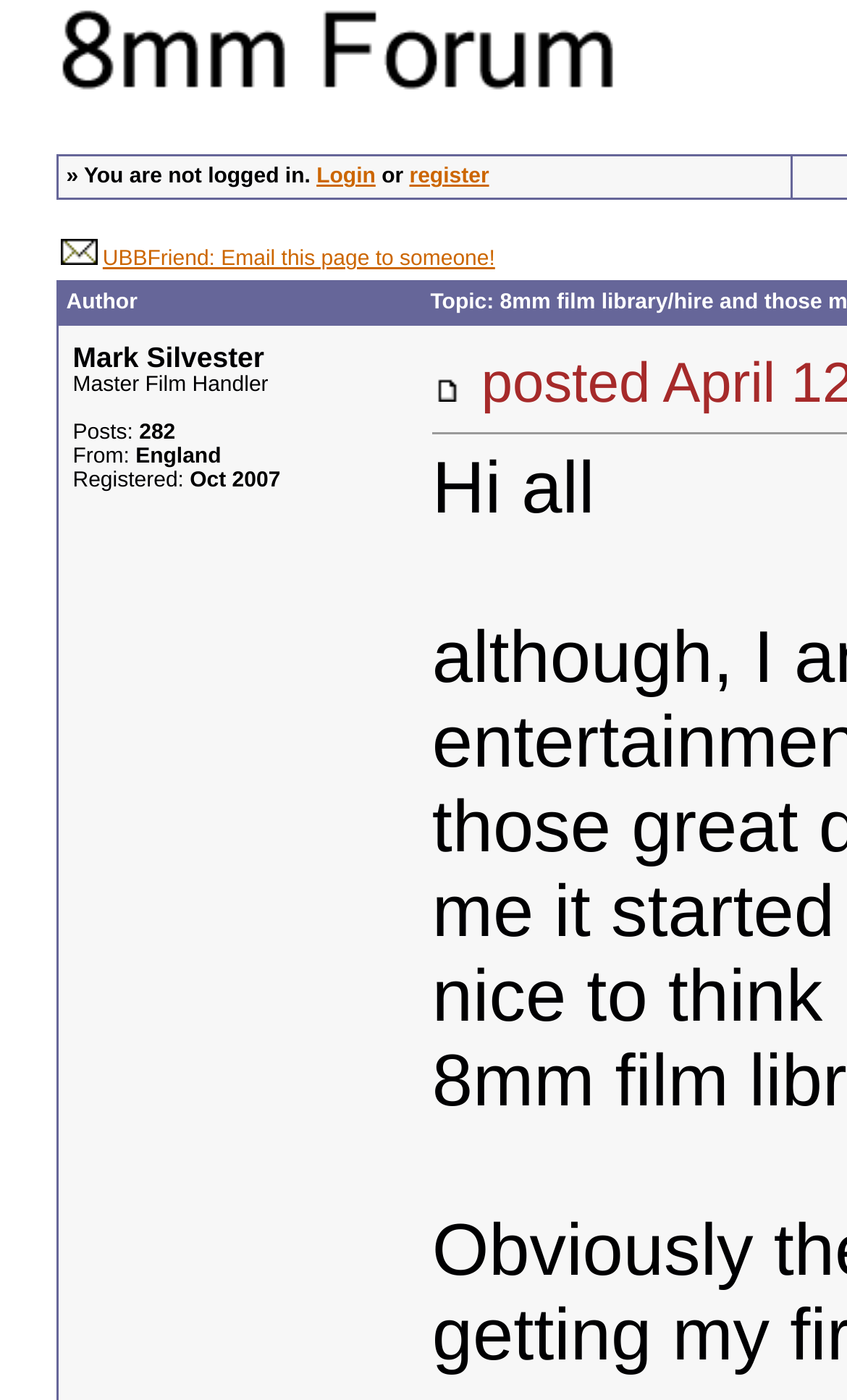Identify the bounding box coordinates for the UI element described as: "Login". The coordinates should be provided as four floats between 0 and 1: [left, top, right, bottom].

[0.374, 0.118, 0.443, 0.135]